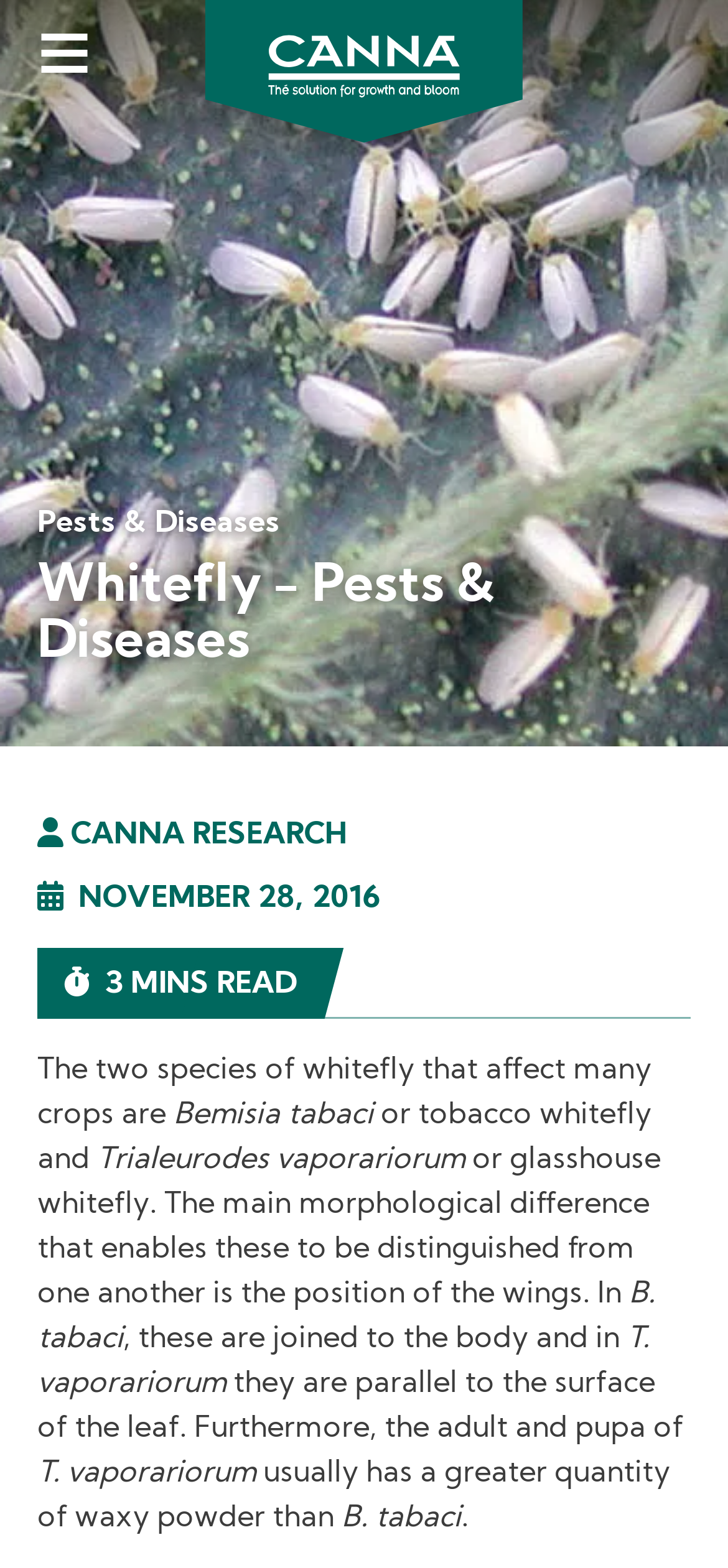When was the article published?
Refer to the image and respond with a one-word or short-phrase answer.

November 28, 2016